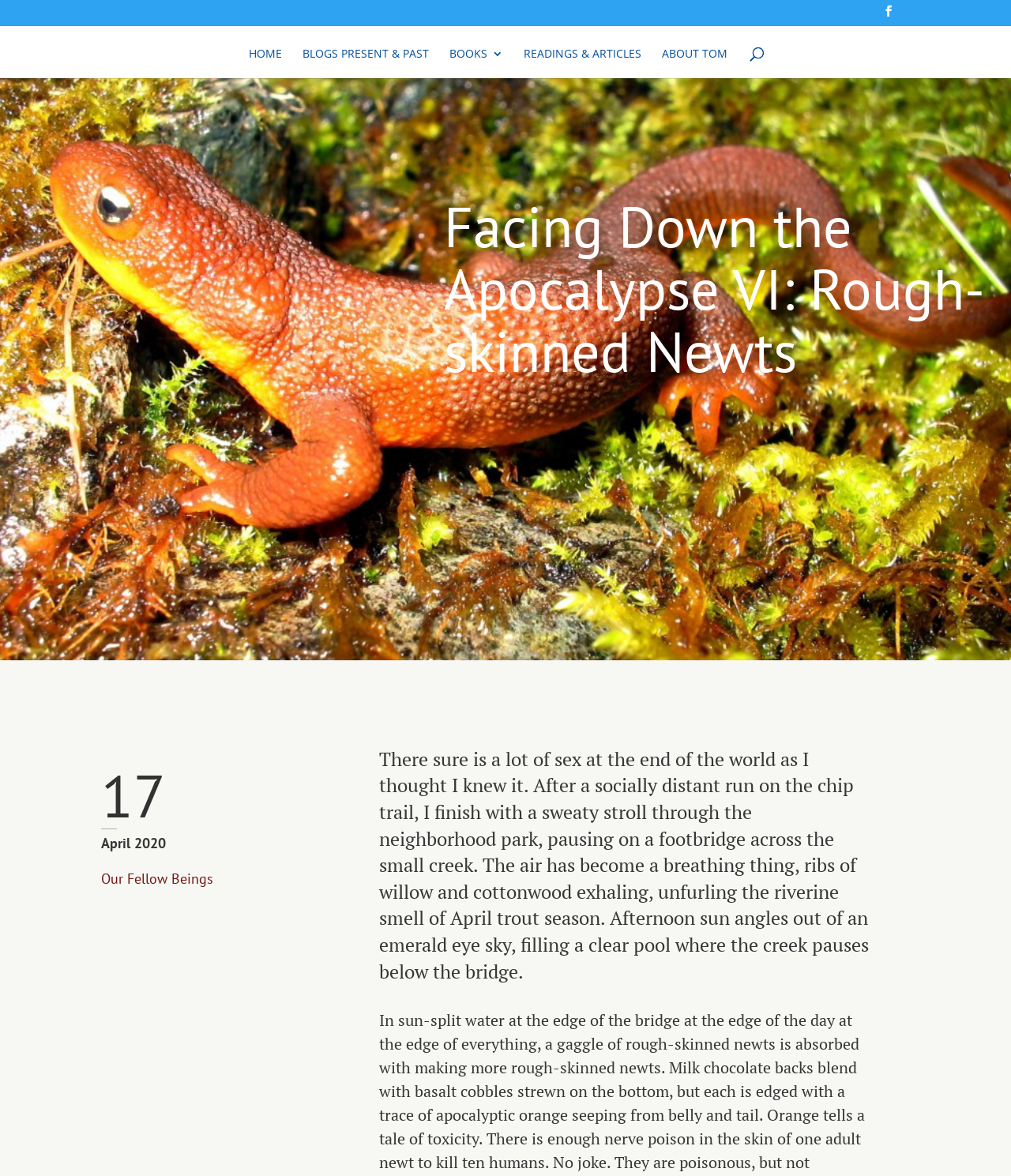Show the bounding box coordinates of the element that should be clicked to complete the task: "search for something".

[0.053, 0.021, 0.953, 0.022]